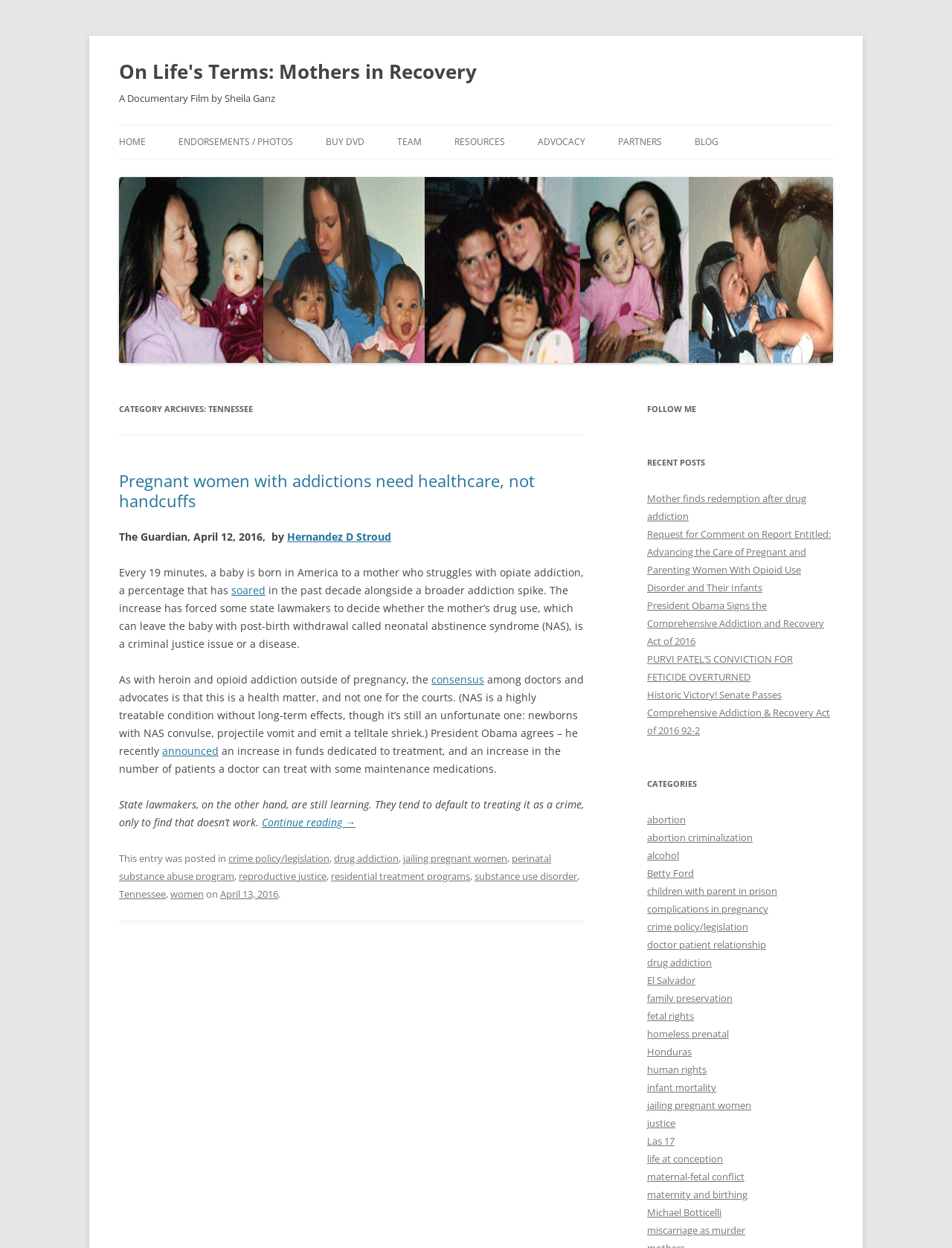What is the condition of newborns with NAS?
Look at the image and respond with a one-word or short-phrase answer.

Convulse, projectile vomit and emit a shriek